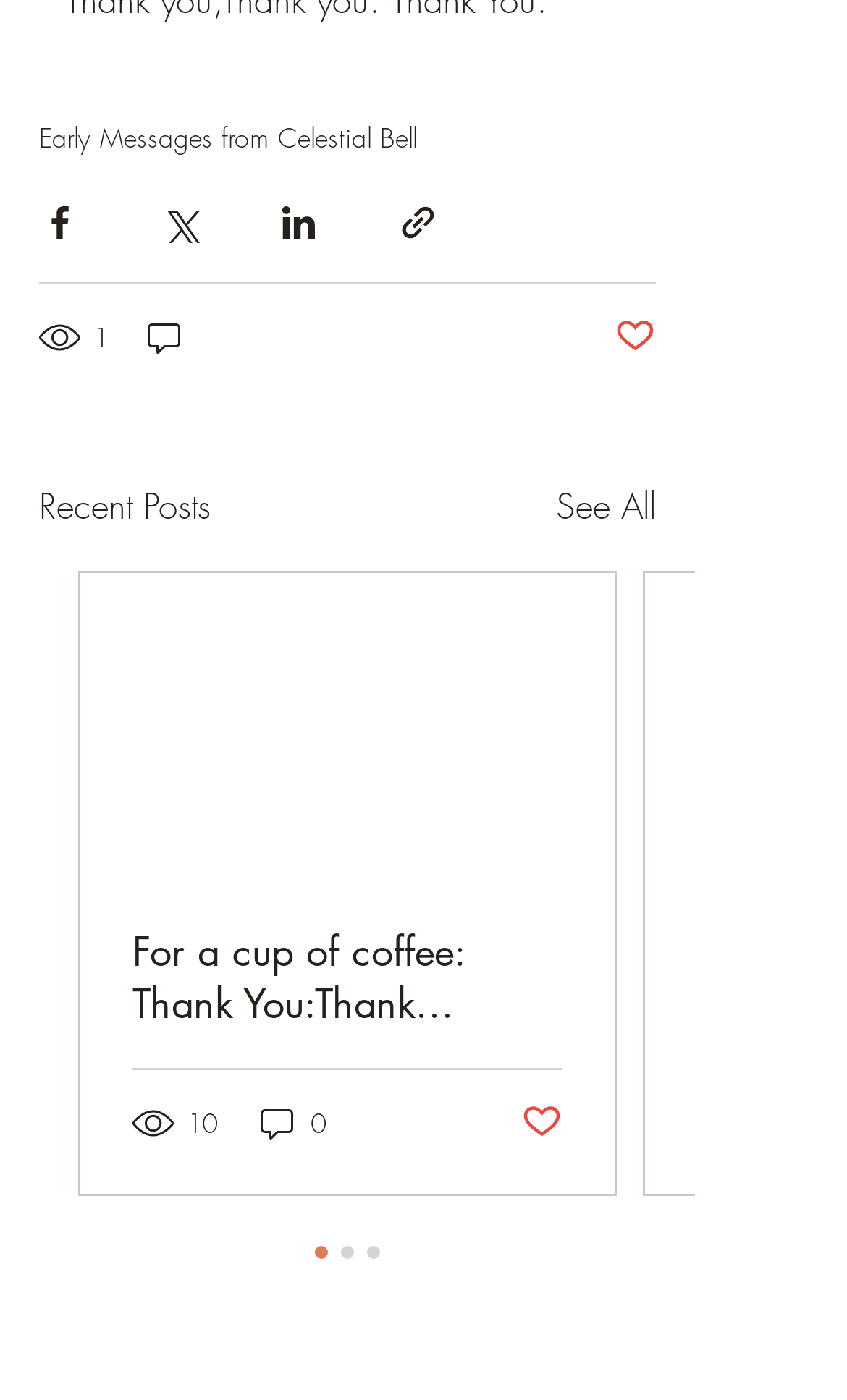Can you specify the bounding box coordinates of the area that needs to be clicked to fulfill the following instruction: "Like a post"?

[0.726, 0.225, 0.774, 0.257]